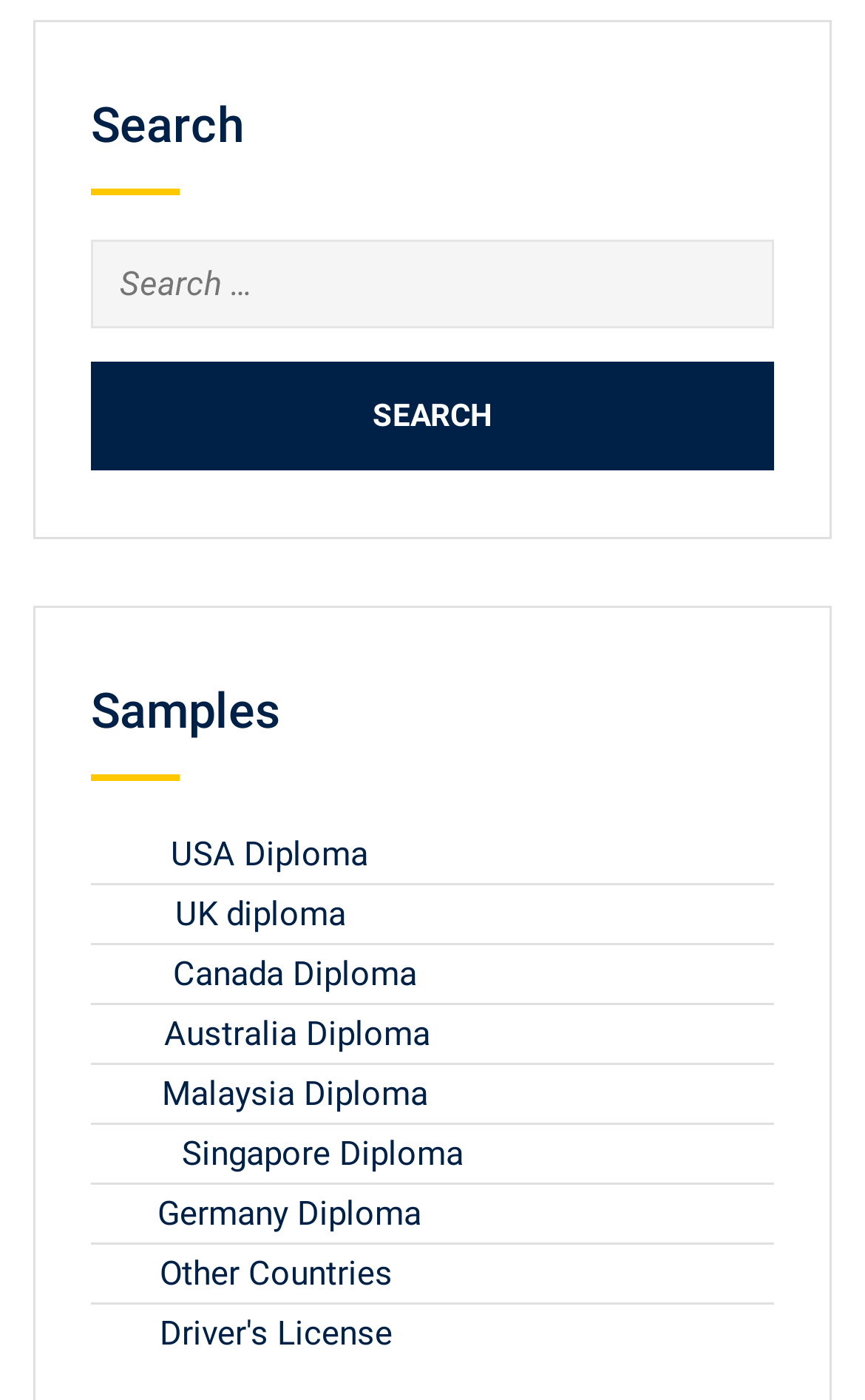Find the bounding box coordinates for the area that must be clicked to perform this action: "View Australia Diploma".

[0.105, 0.725, 0.497, 0.753]